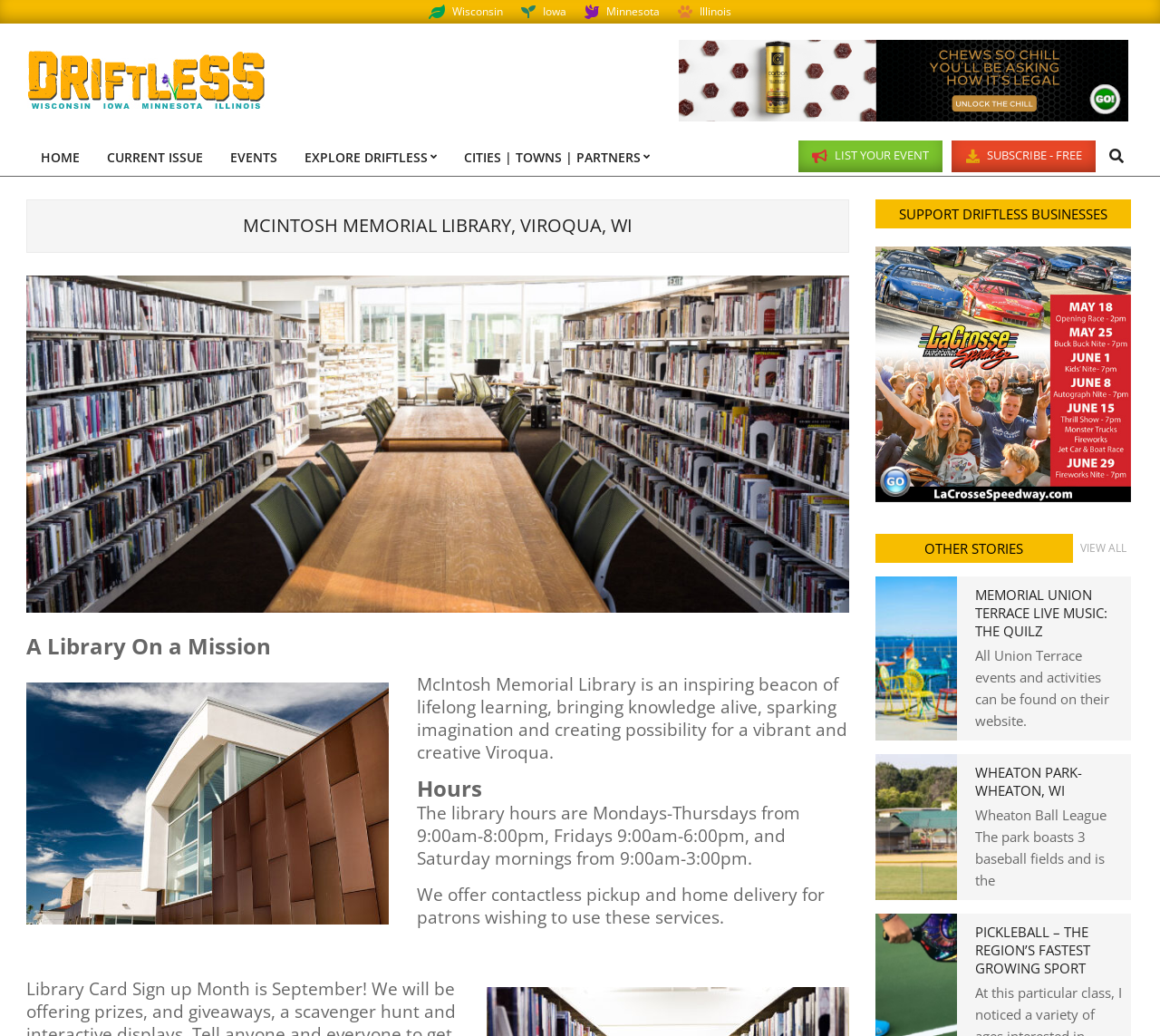Find the bounding box coordinates for the area that must be clicked to perform this action: "Click on the 'HOME' link".

[0.023, 0.133, 0.08, 0.171]